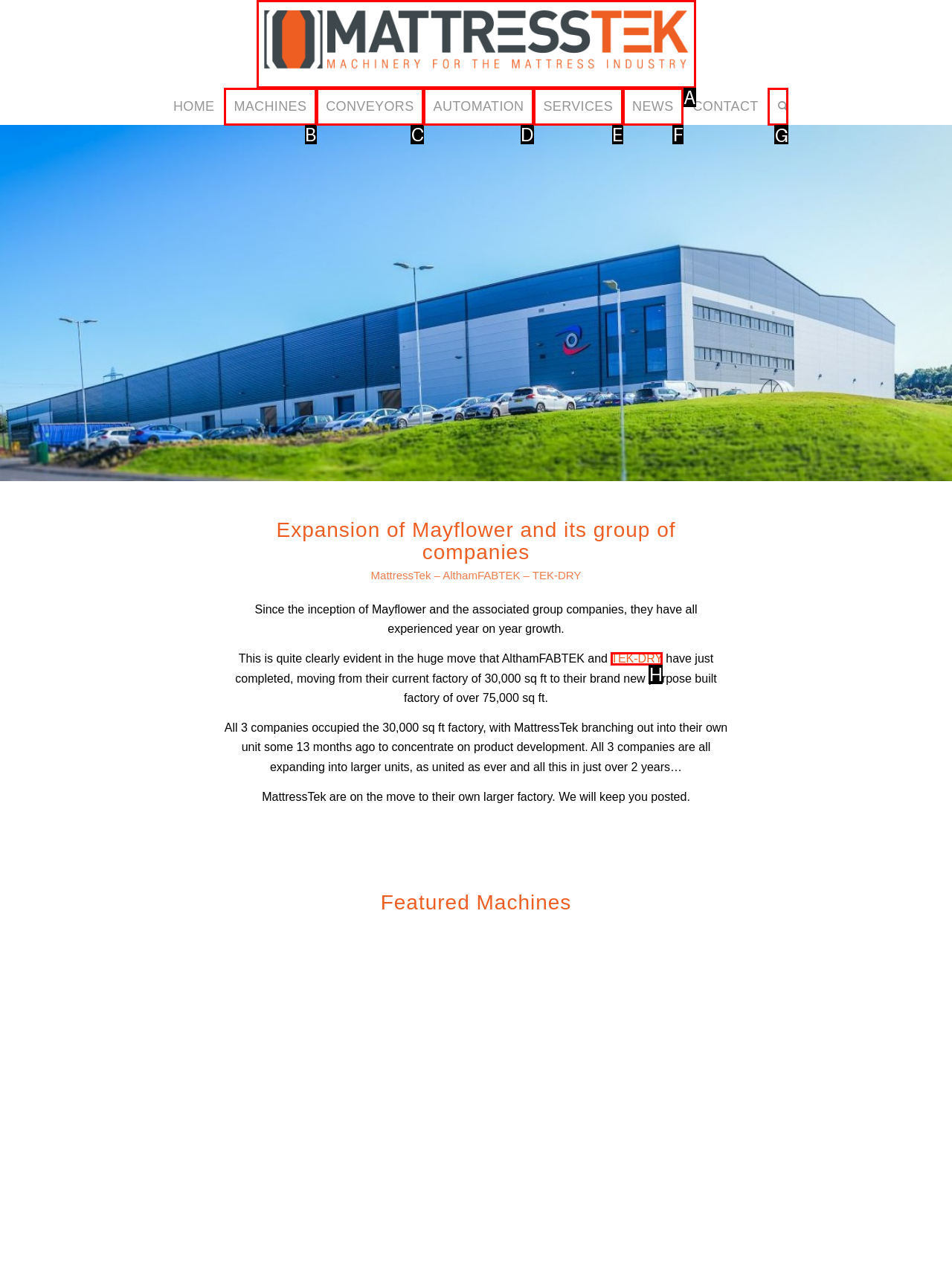For the given instruction: Click on Search, determine which boxed UI element should be clicked. Answer with the letter of the corresponding option directly.

G